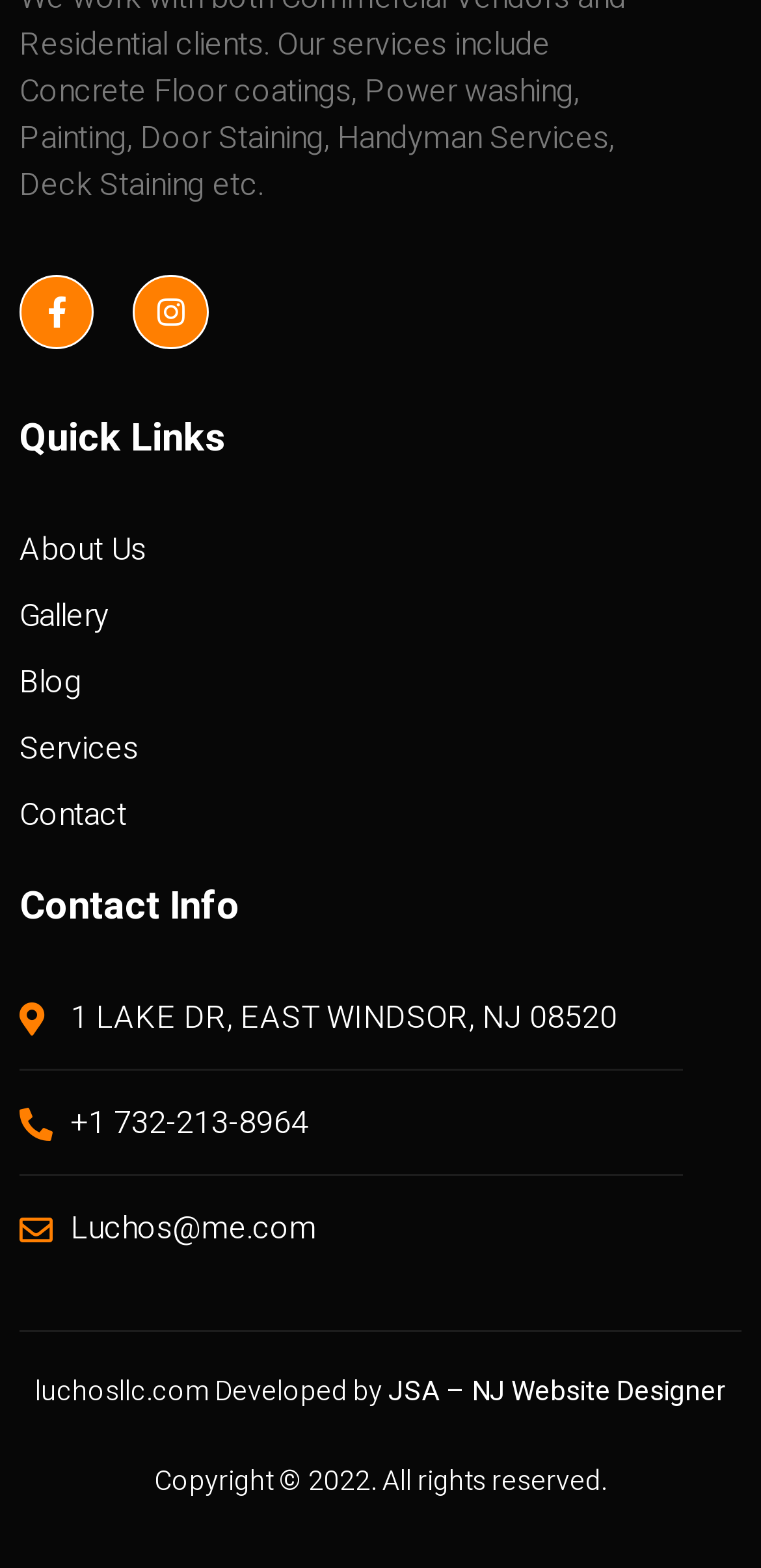Locate the coordinates of the bounding box for the clickable region that fulfills this instruction: "Send an email".

[0.026, 0.769, 0.974, 0.799]